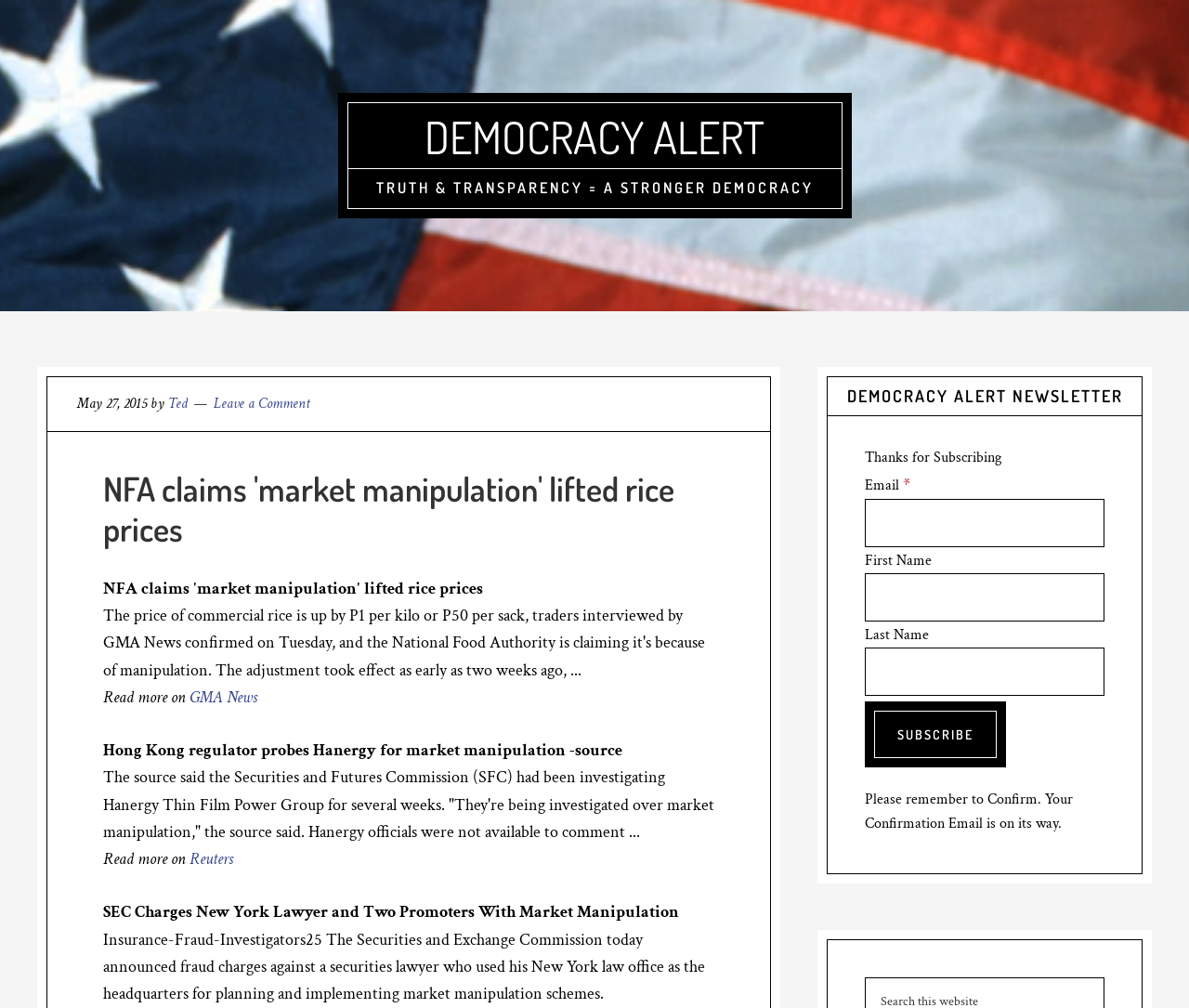What is the button at the bottom-right corner for?
Using the image, answer in one word or phrase.

Search